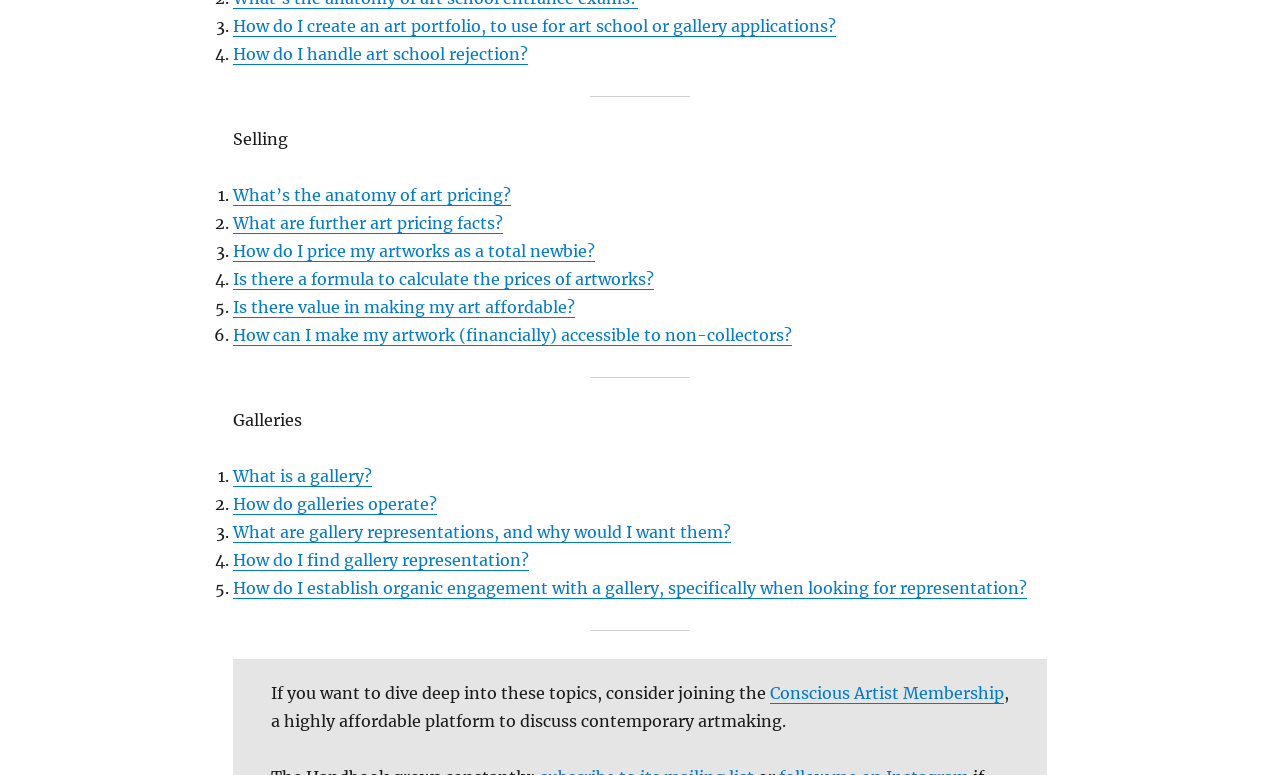Identify the bounding box coordinates for the UI element described by the following text: "diving in Fiji click here". Provide the coordinates as four float numbers between 0 and 1, in the format [left, top, right, bottom].

None